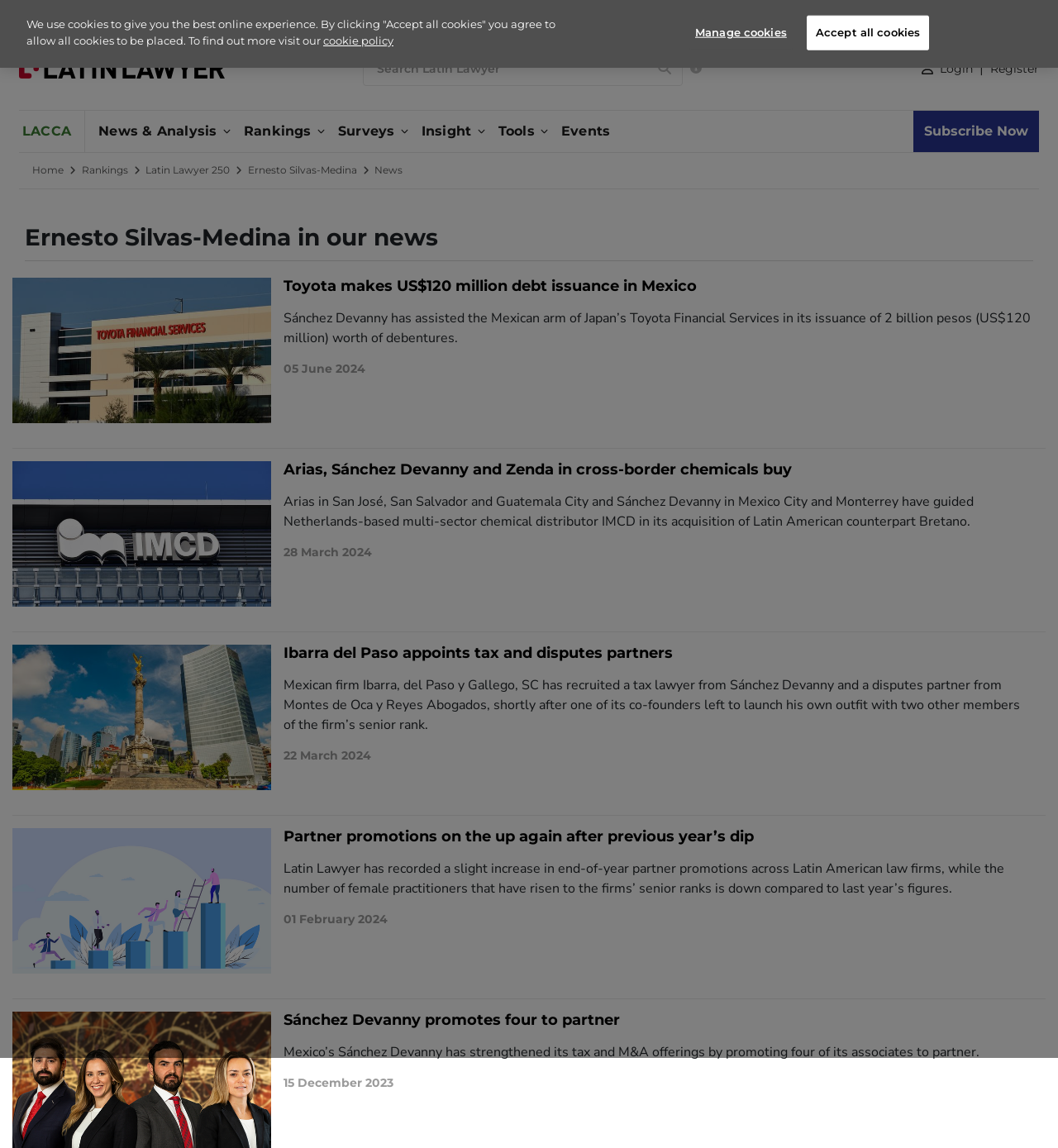Please identify the bounding box coordinates of where to click in order to follow the instruction: "Login".

[0.863, 0.053, 0.92, 0.066]